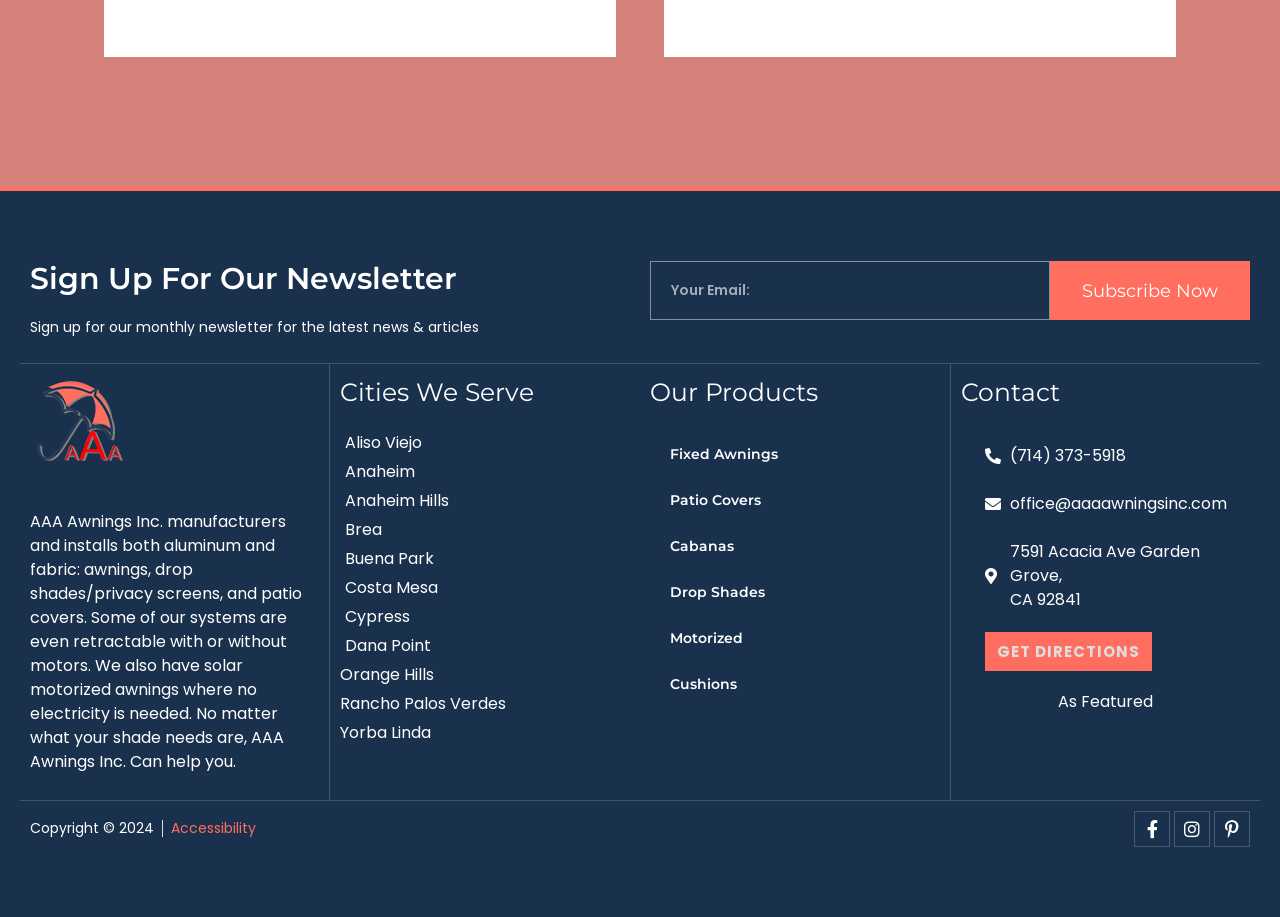Identify the bounding box coordinates for the UI element described as follows: Facebook-f. Use the format (top-left x, top-left y, bottom-right x, bottom-right y) and ensure all values are floating point numbers between 0 and 1.

[0.886, 0.884, 0.914, 0.923]